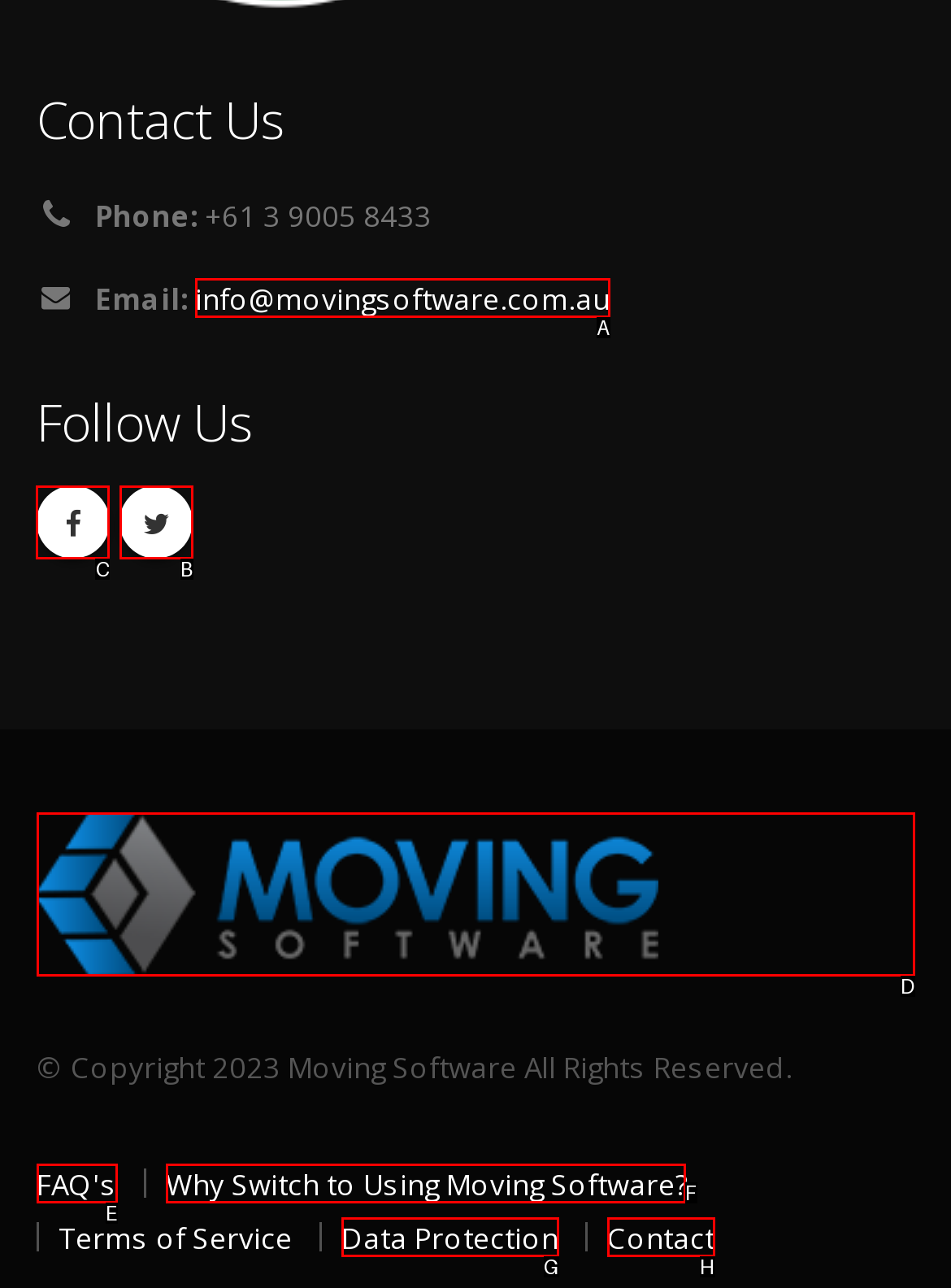Select the correct UI element to click for this task: Follow us on Facebook.
Answer using the letter from the provided options.

C